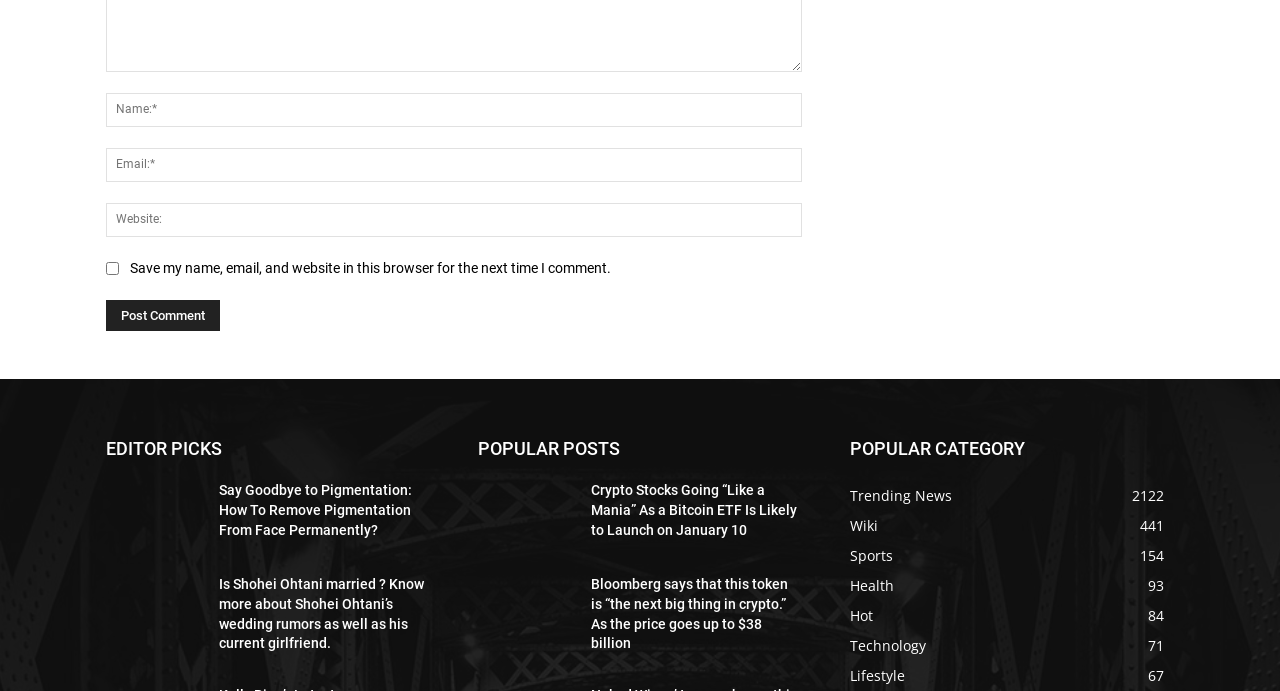Return the bounding box coordinates of the UI element that corresponds to this description: "Lifestyle67". The coordinates must be given as four float numbers in the range of 0 and 1, [left, top, right, bottom].

[0.664, 0.964, 0.707, 0.992]